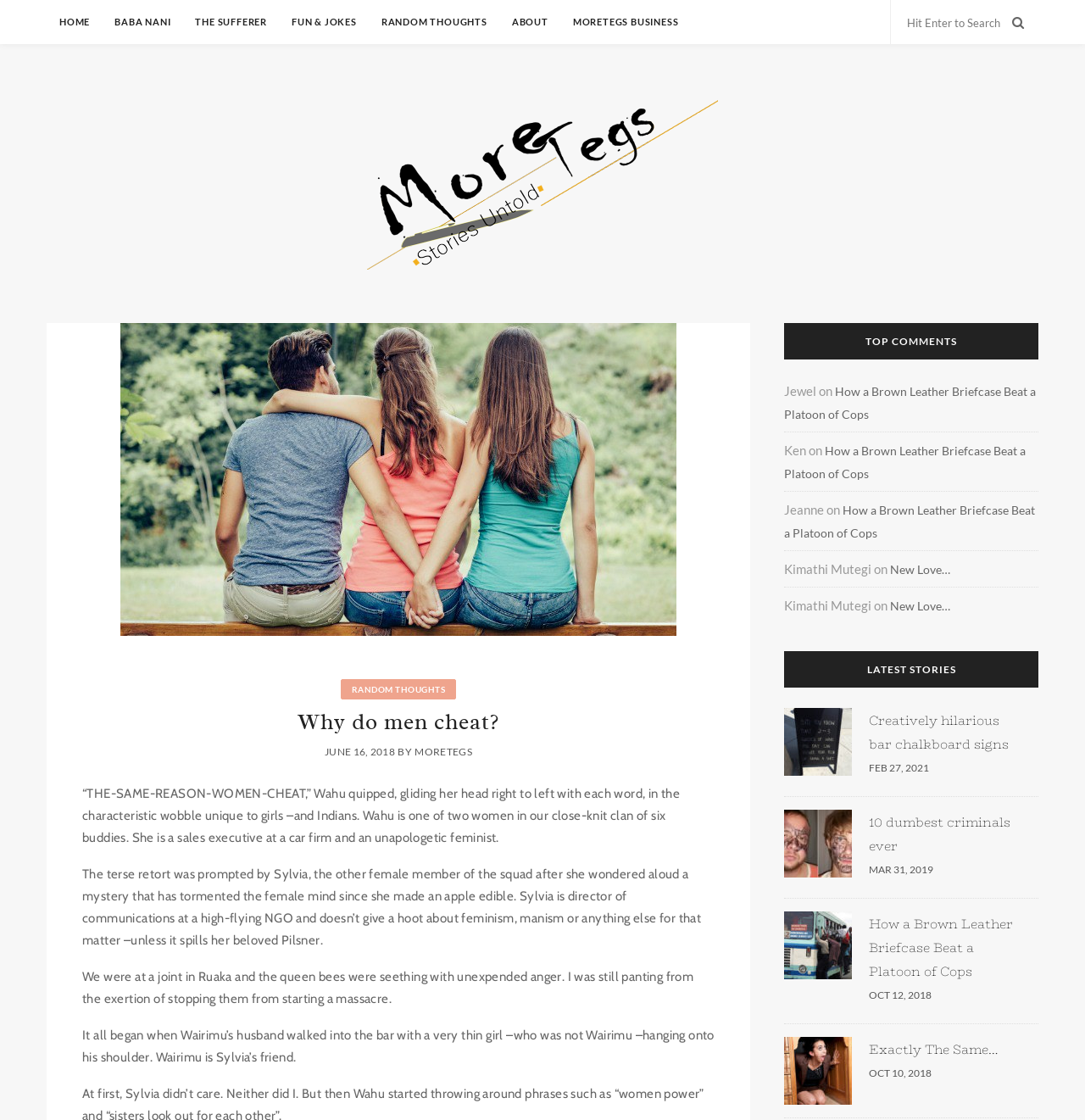Can you identify the bounding box coordinates of the clickable region needed to carry out this instruction: 'Read the article 'Why do men cheat?''? The coordinates should be four float numbers within the range of 0 to 1, stated as [left, top, right, bottom].

[0.111, 0.42, 0.623, 0.433]